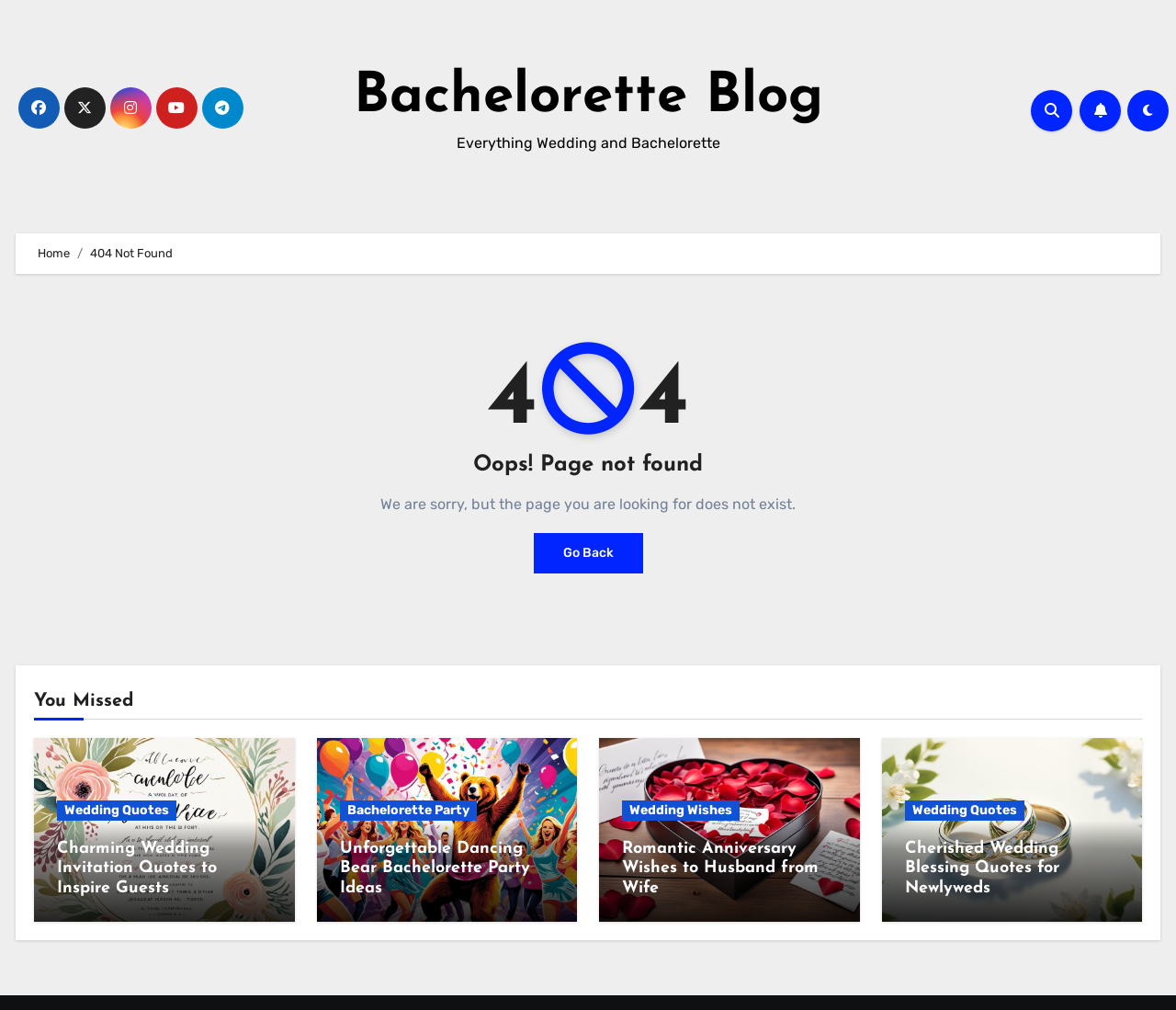Using the provided element description "Bachelorette Blog", determine the bounding box coordinates of the UI element.

[0.3, 0.069, 0.7, 0.124]